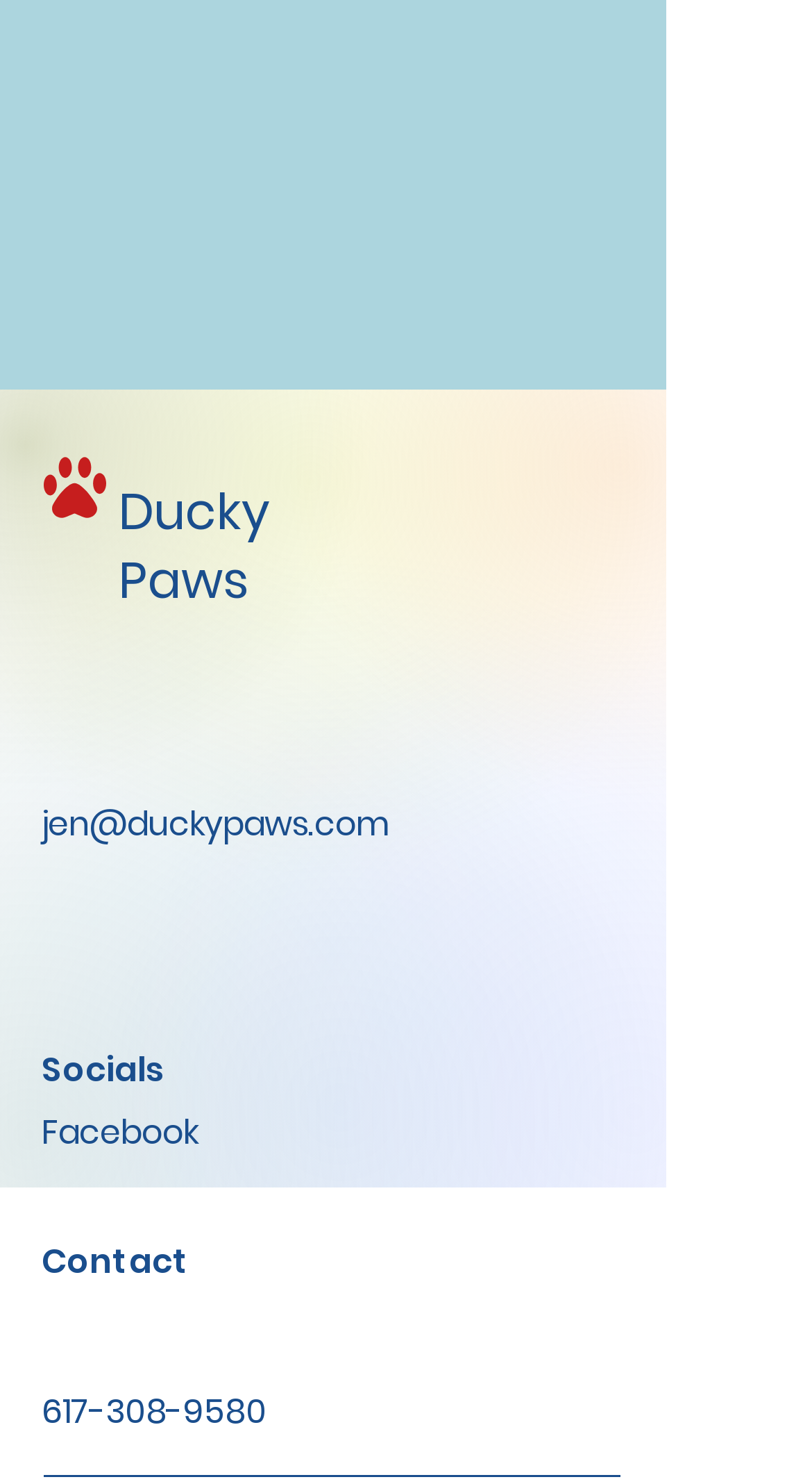What is the contact phone number?
Based on the visual details in the image, please answer the question thoroughly.

I found the contact phone number '617-308-9580' from the link element with the text '617-308-9580' at coordinates [0.051, 0.935, 0.328, 0.967], which is under the 'Contact' static text element at coordinates [0.051, 0.834, 0.233, 0.866].